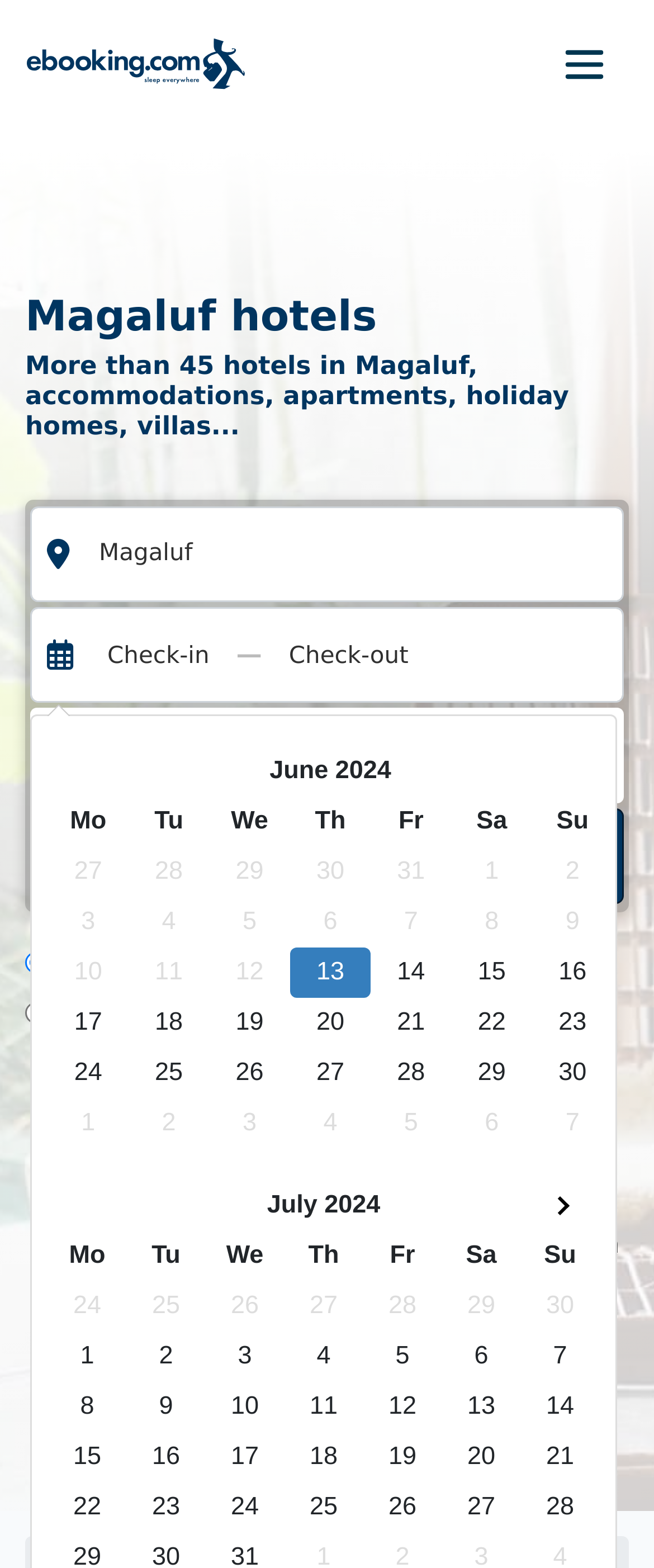What is the benefit of booking through ebooking.com?
Based on the image, give a one-word or short phrase answer.

No cancellation fees